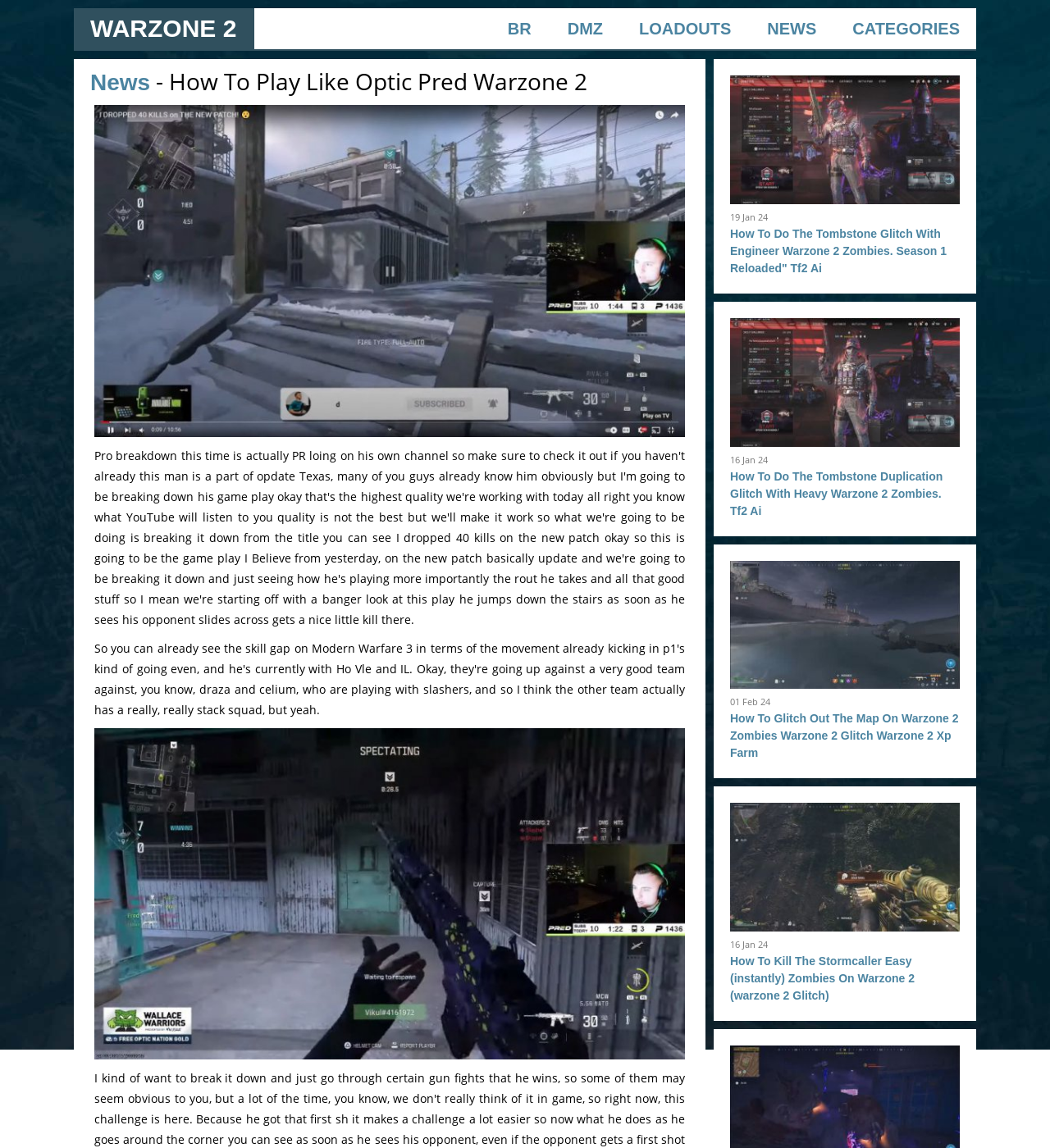Determine the bounding box coordinates of the section I need to click to execute the following instruction: "Go to Home page". Provide the coordinates as four float numbers between 0 and 1, i.e., [left, top, right, bottom].

None